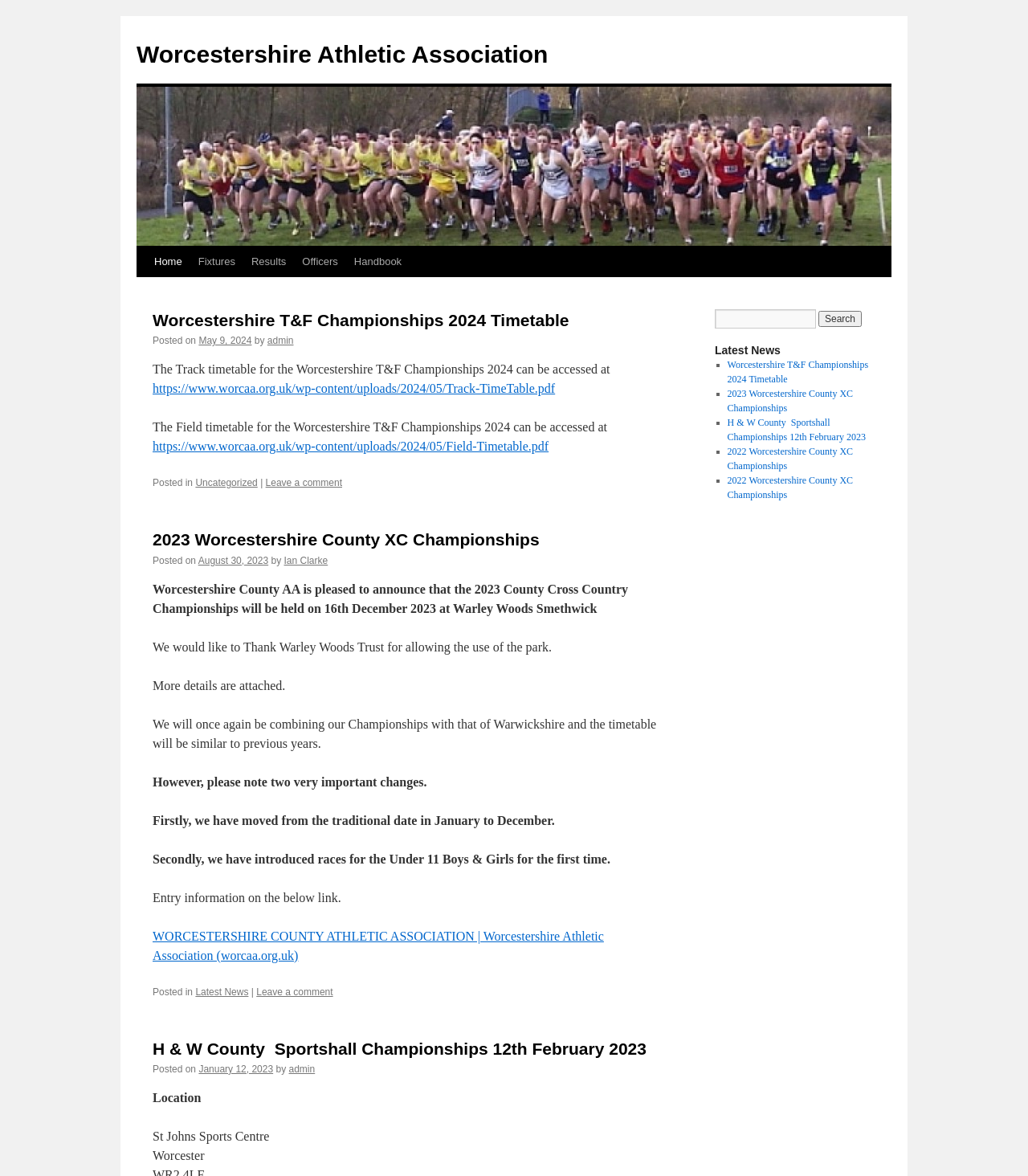Who is the author of the article '2023 Worcestershire County XC Championships'?
We need a detailed and meticulous answer to the question.

I found the author of the article '2023 Worcestershire County XC Championships' by looking at the article content. The author is mentioned as 'Ian Clarke' in the article.